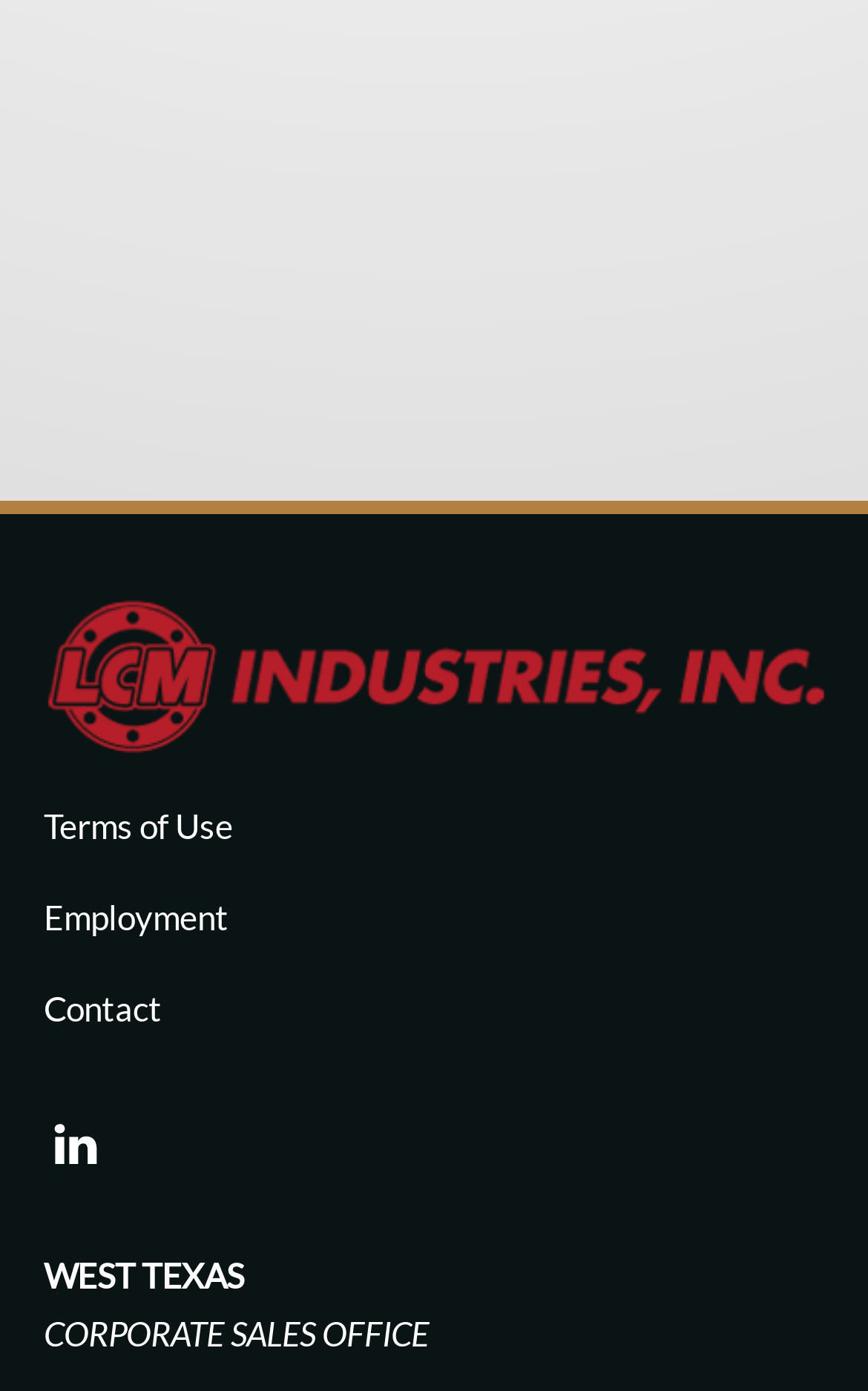Please determine the bounding box coordinates for the UI element described here. Use the format (top-left x, top-left y, bottom-right x, bottom-right y) with values bounded between 0 and 1: title="LCM Industries"

[0.05, 0.488, 0.95, 0.555]